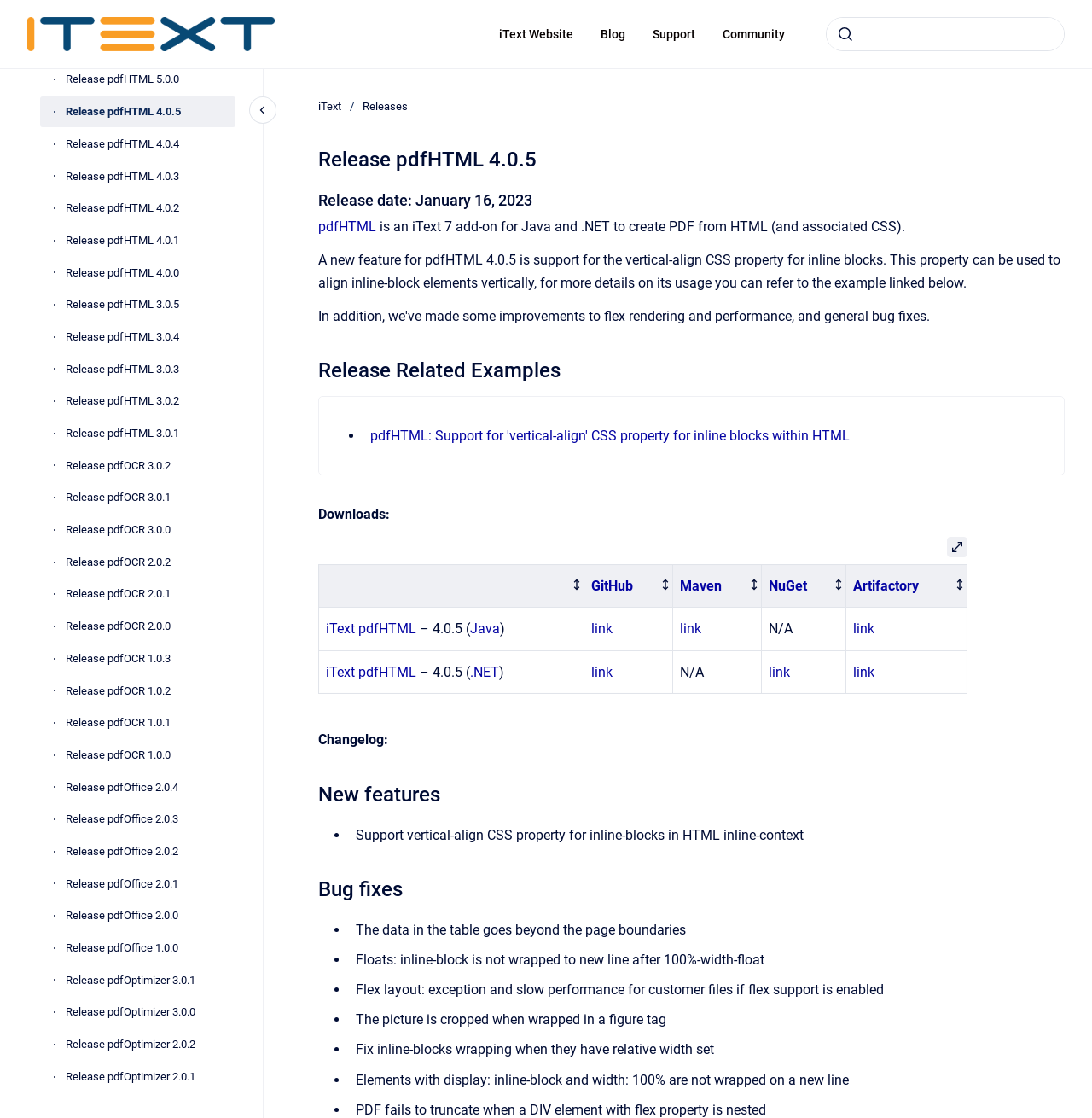What is the text of the webpage's headline?

Release pdfHTML 4.0.5